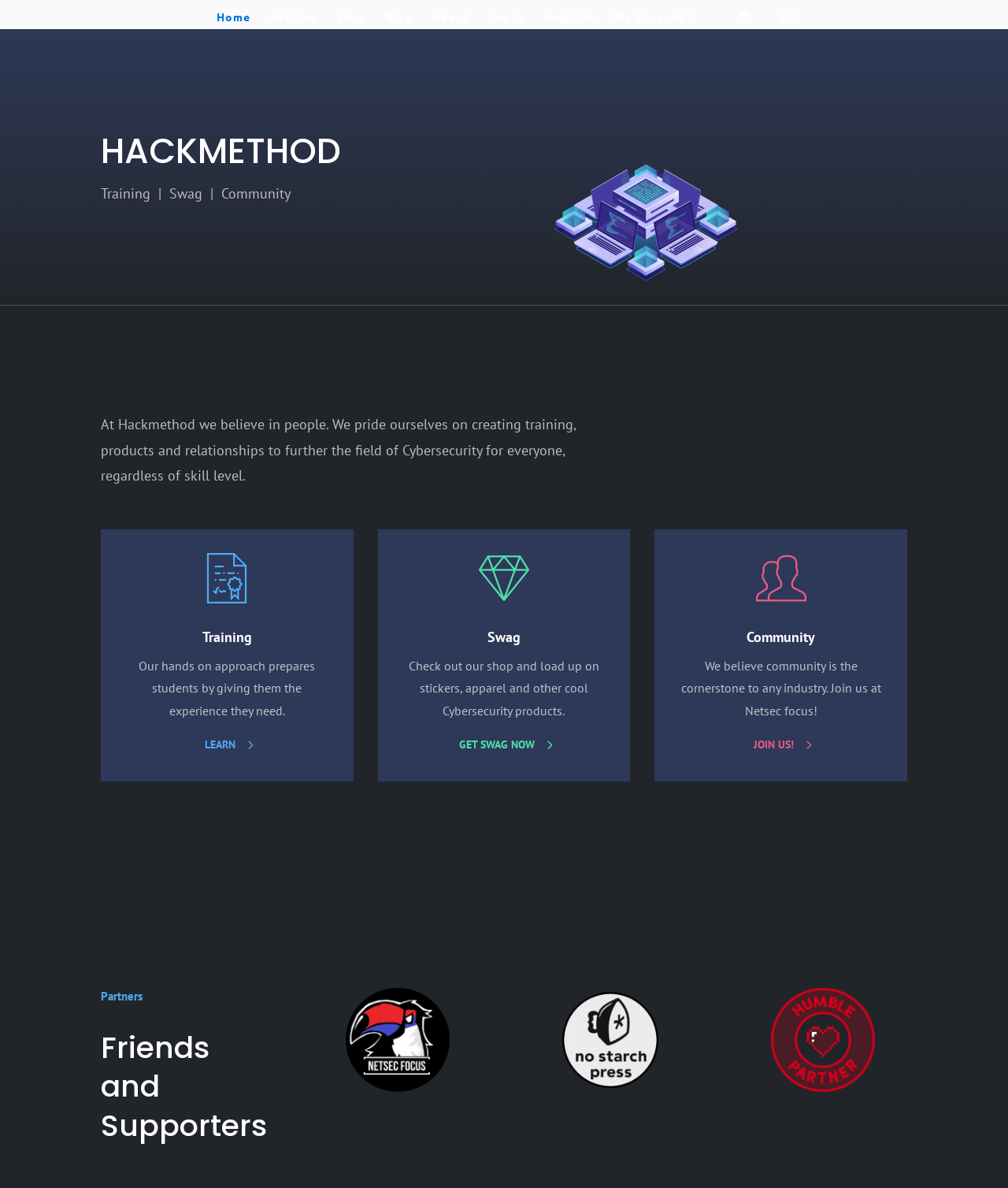Determine the bounding box coordinates of the section to be clicked to follow the instruction: "go to home page". The coordinates should be given as four float numbers between 0 and 1, formatted as [left, top, right, bottom].

None